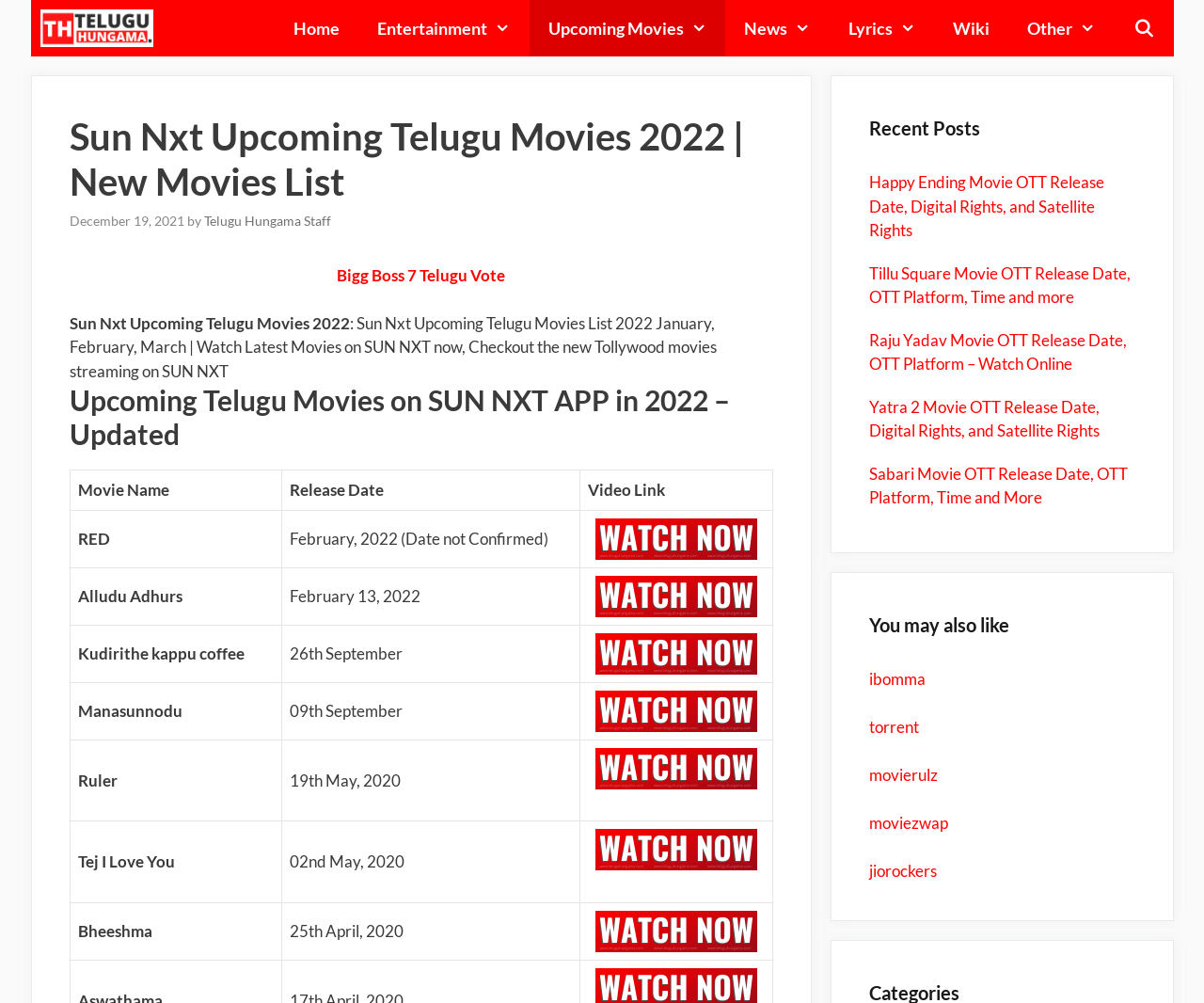Locate the heading on the webpage and return its text.

Sun Nxt Upcoming Telugu Movies 2022 | New Movies List